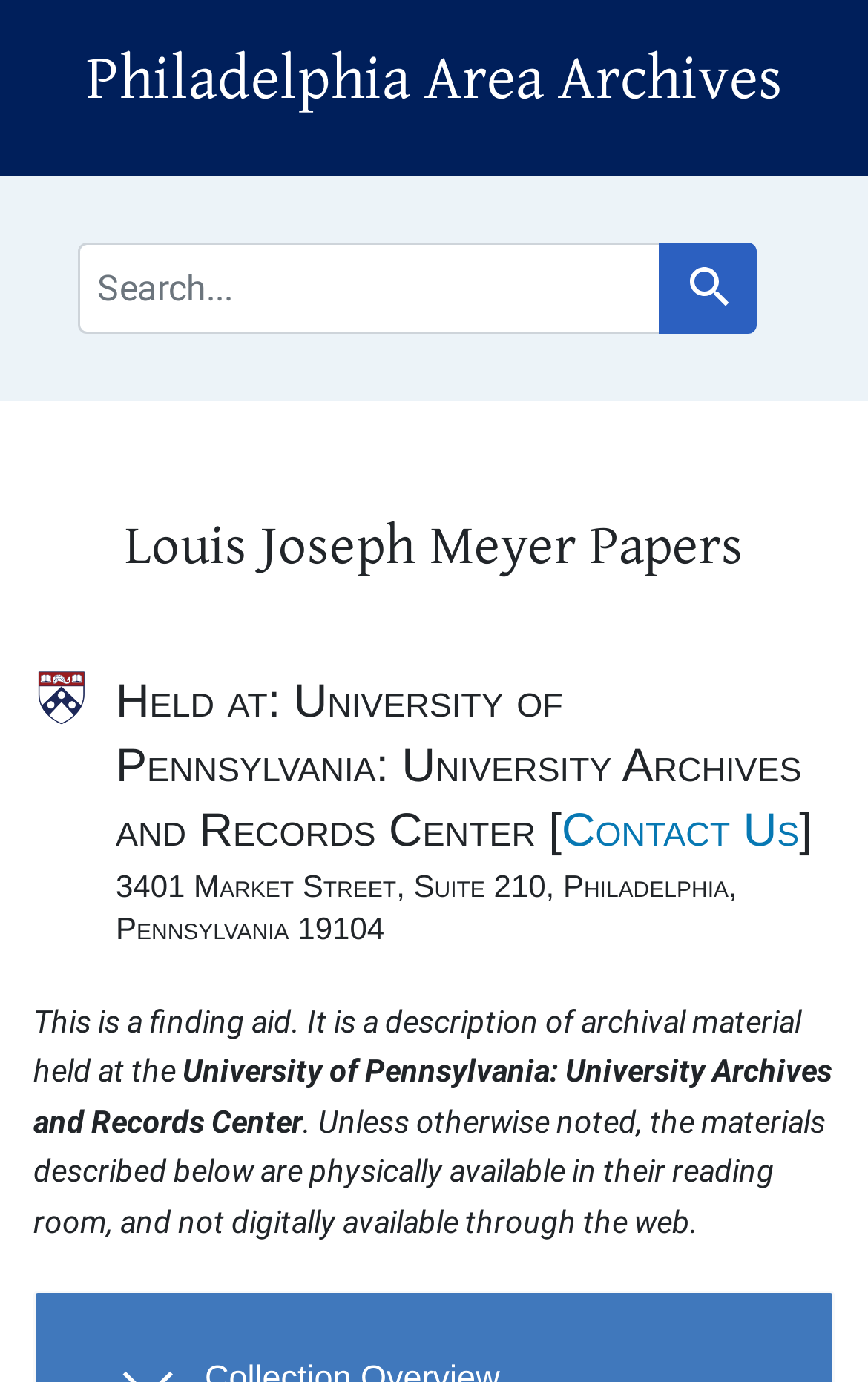Refer to the image and answer the question with as much detail as possible: Is the material described digitally available?

I found the answer by reading the text that says 'Unless otherwise noted, the materials described below are physically available in their reading room, and not digitally available through the web'.